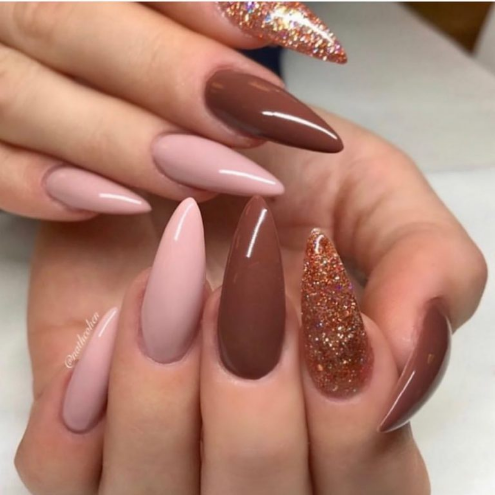Break down the image and describe each part extensively.

This image showcases a stunning manicure featuring various shades and styles of gel nail polish. The nails display a mix of elongated almond and stiletto shapes, creatively arranged to highlight the beautiful color palette. From soft nude and pastel pinks to rich brown tones, the design is accented with an eye-catching glittery nail that adds a touch of sparkle. This contemporary nail art exemplifies the popular trend of using gel polish for a glossy, durable finish, enhancing the allure of the overall look. The technique emphasizes not only the aesthetic appeal but also the versatility and long-lasting nature of gel manicures, which have gained immense popularity among modern women seeking vibrant and resilient nail options.